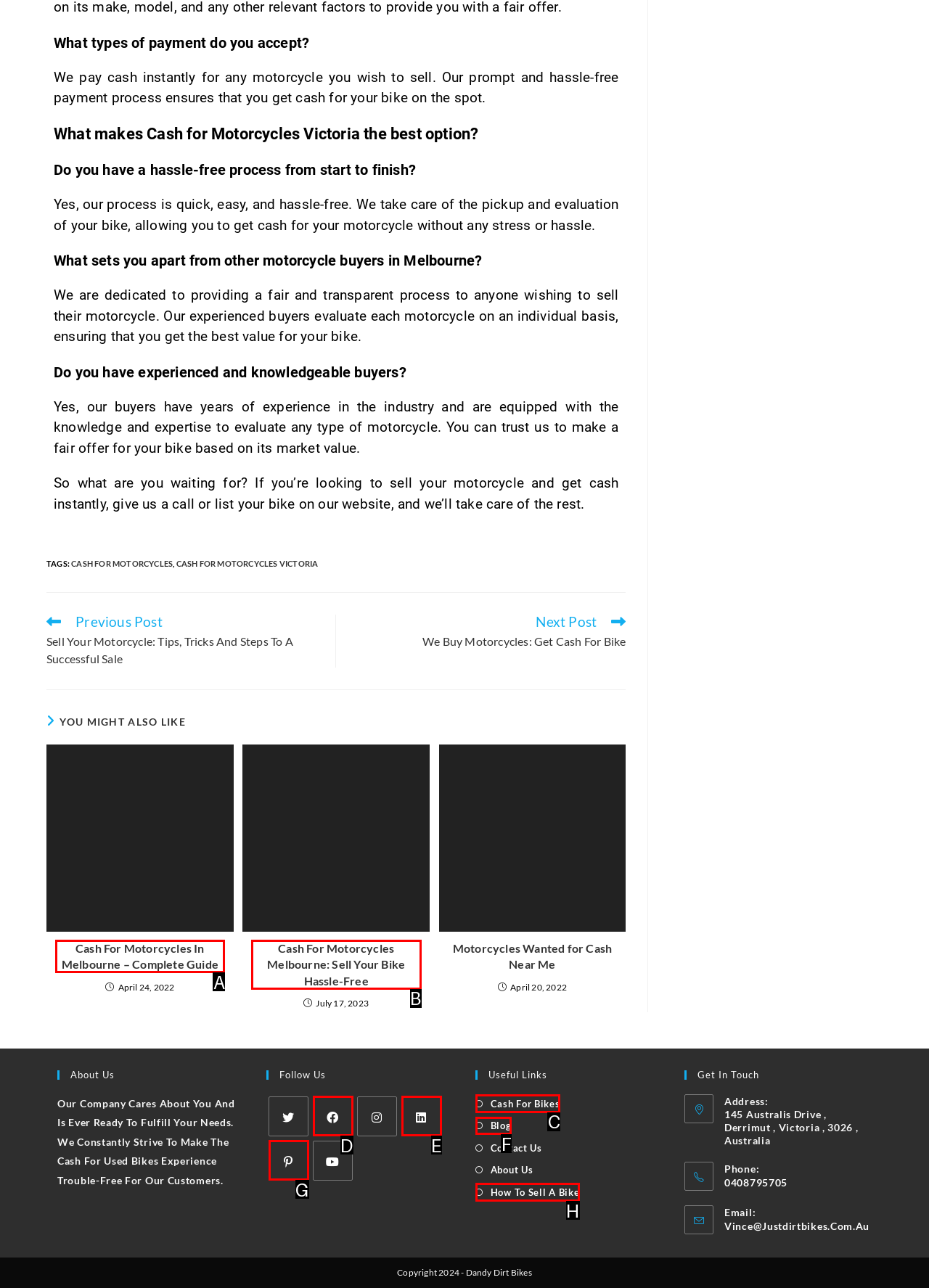What option should I click on to execute the task: Click the 'Email' link? Give the letter from the available choices.

None